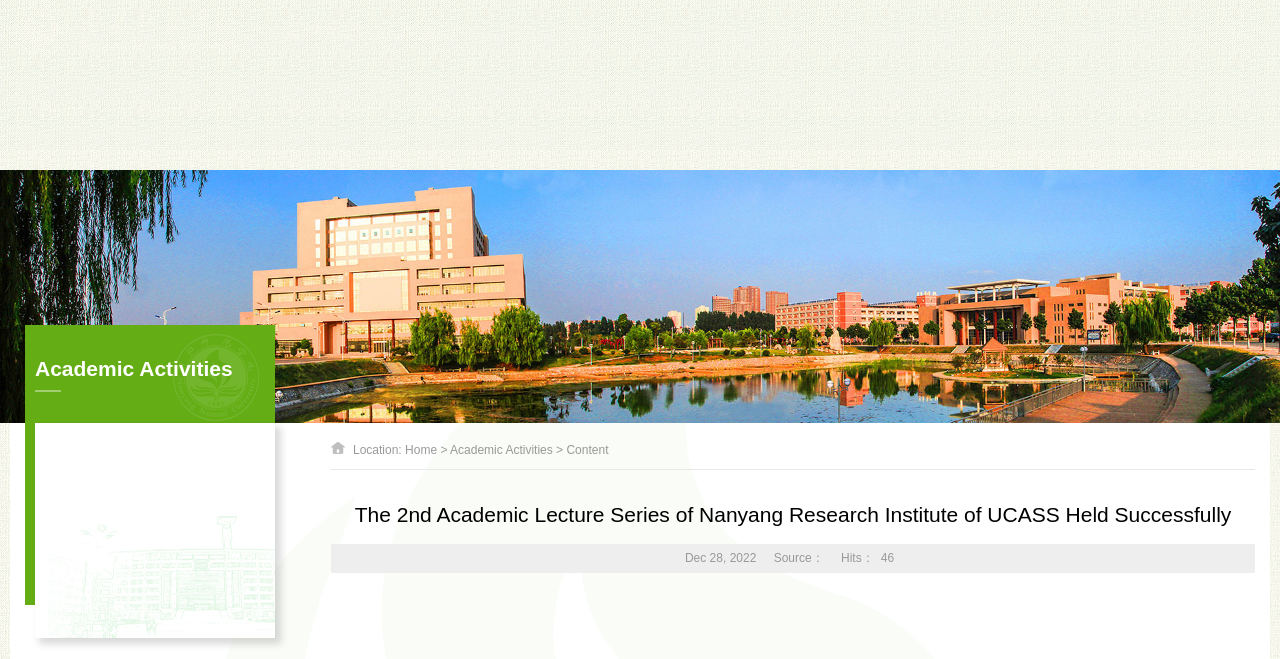What is the text of the link next to 'Location:'?
Refer to the image and answer the question using a single word or phrase.

Home